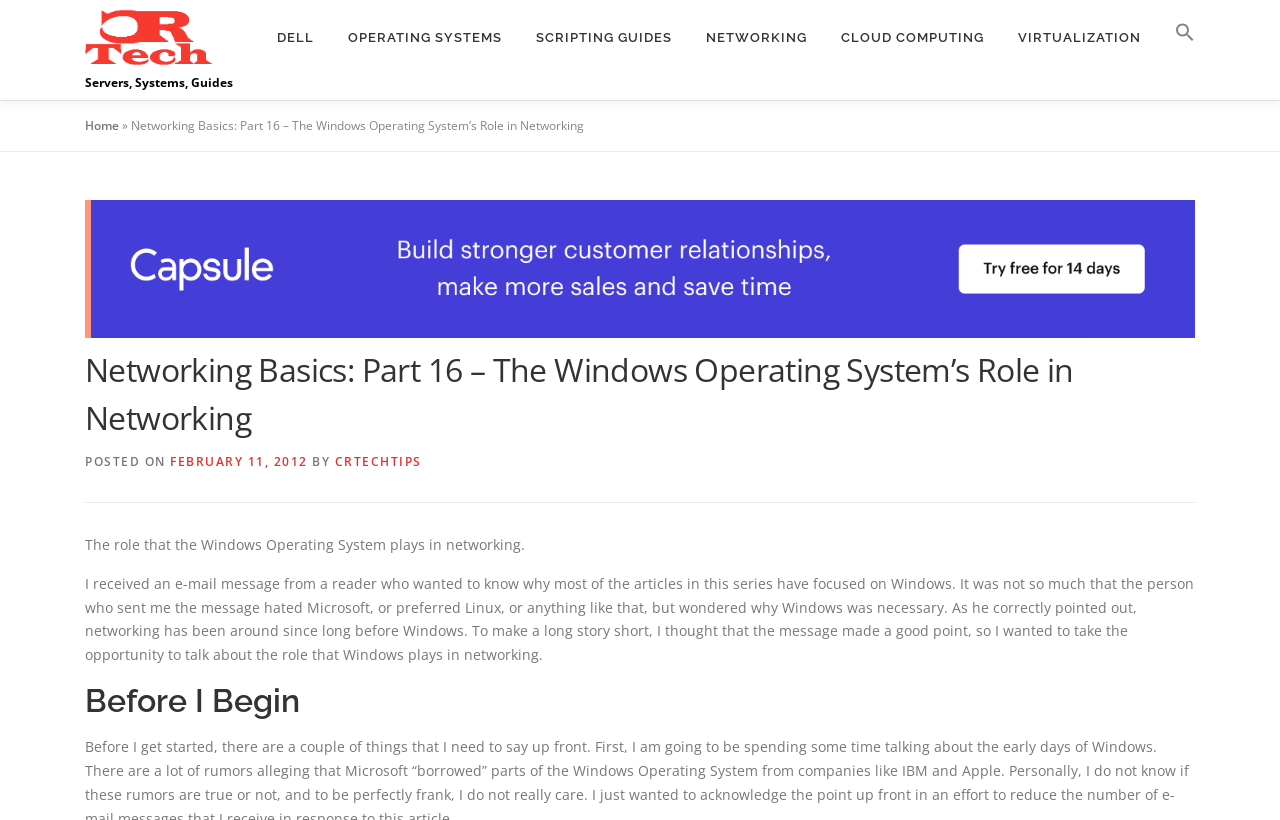Could you find the bounding box coordinates of the clickable area to complete this instruction: "Learn about Domain Name System"?

[0.539, 0.091, 0.745, 0.144]